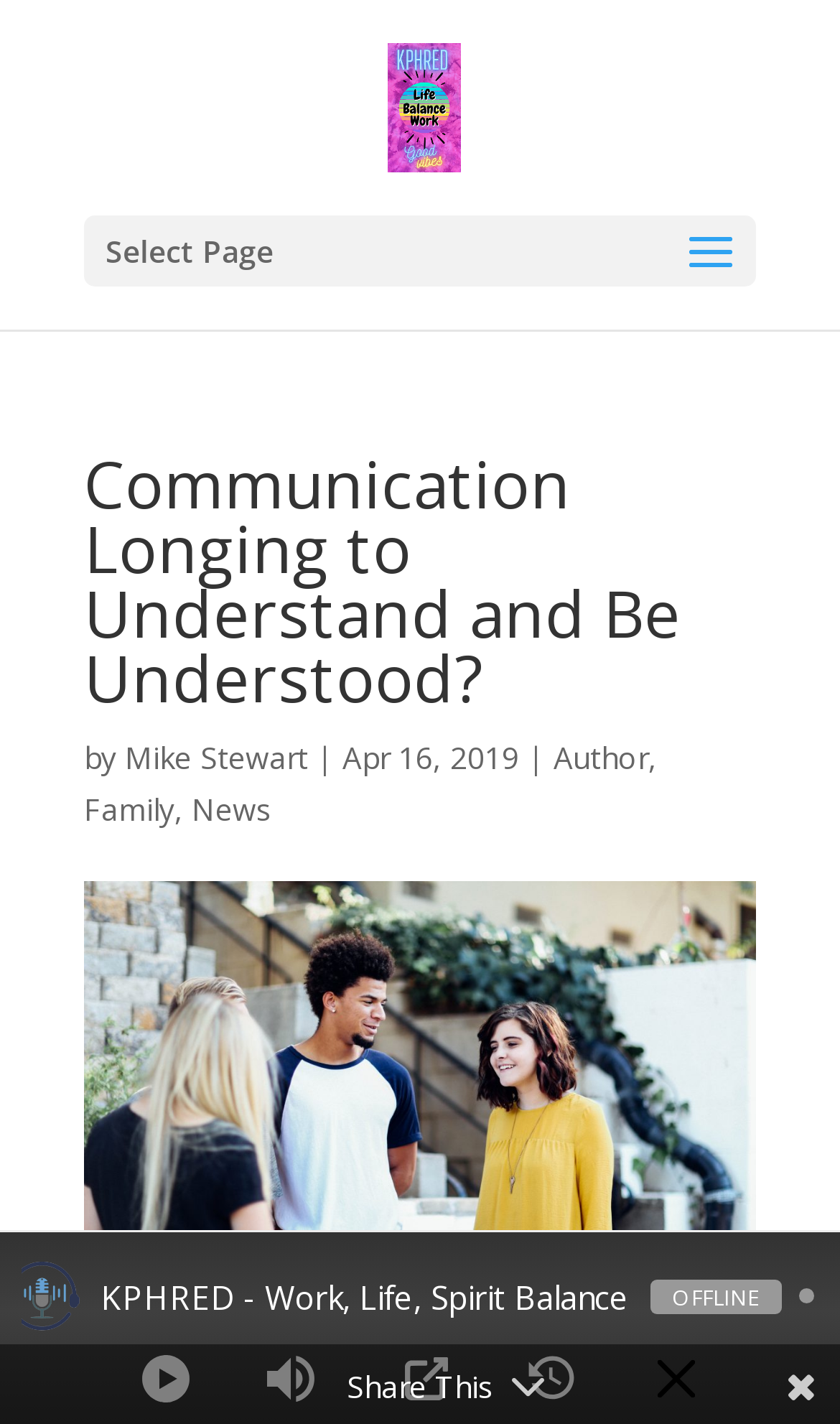What is the name of the website?
Answer the question based on the image using a single word or a brief phrase.

Linked Local Network